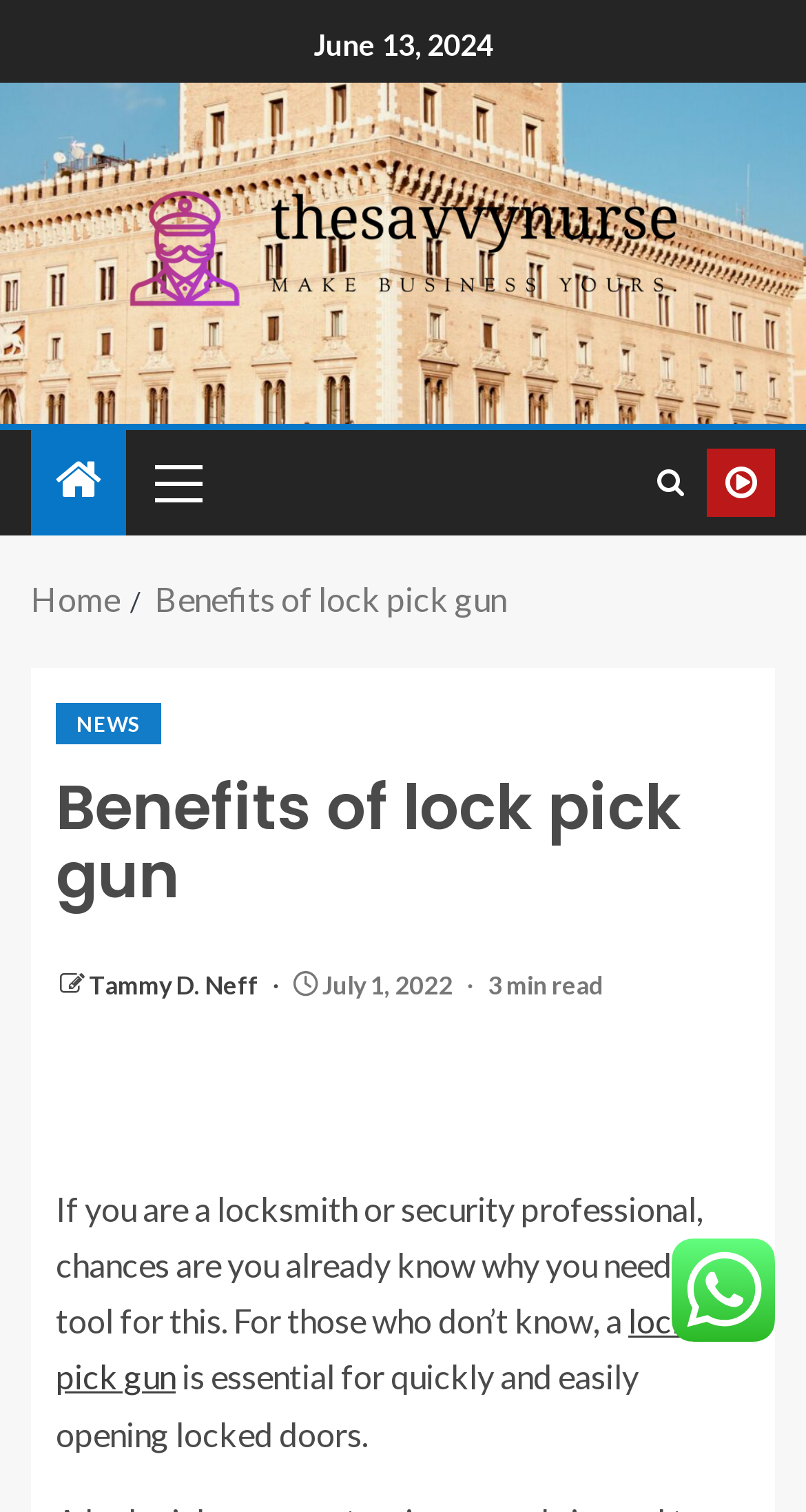Find the bounding box coordinates for the area that must be clicked to perform this action: "Click on the lock pick gun link".

[0.069, 0.86, 0.856, 0.923]